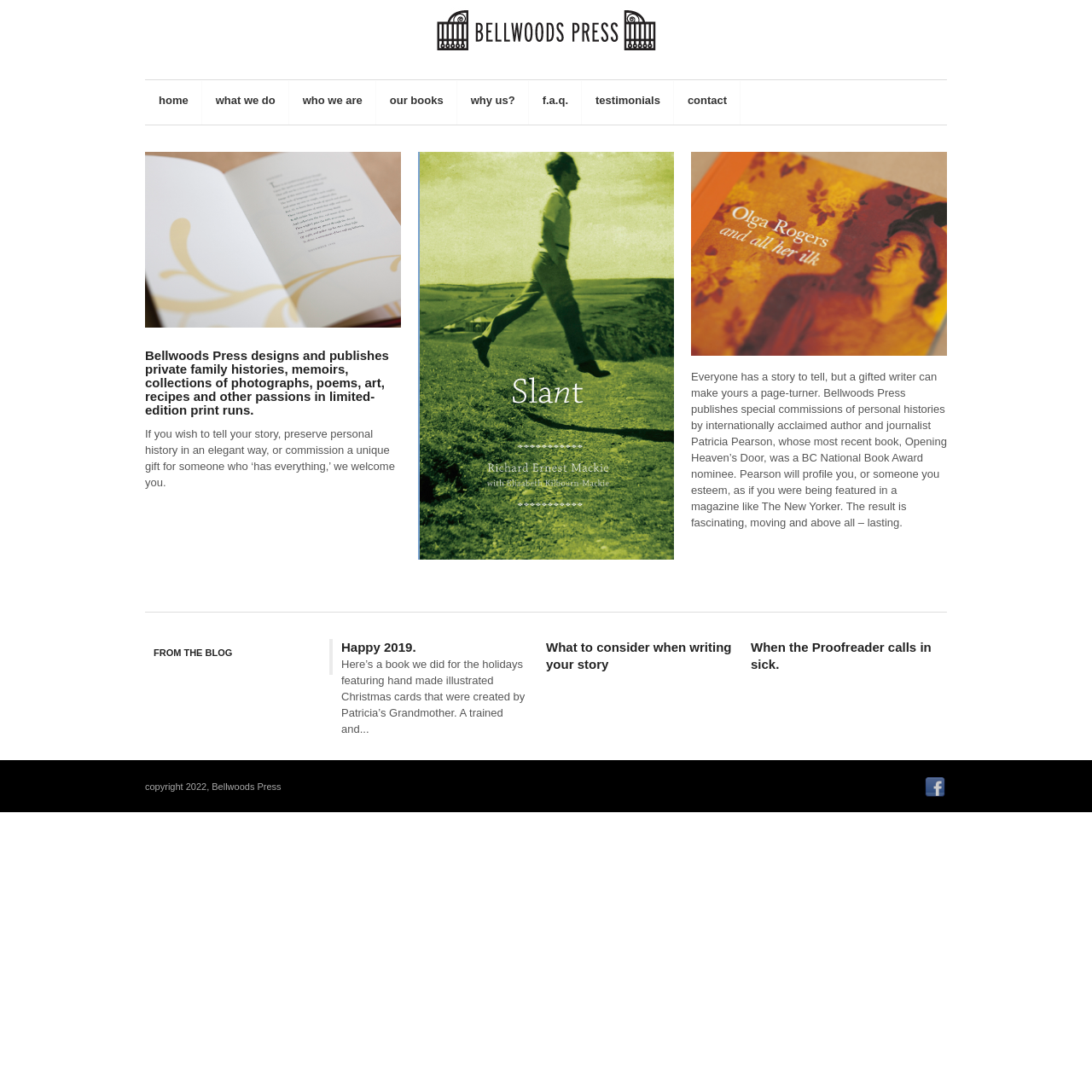Locate the bounding box coordinates of the area you need to click to fulfill this instruction: 'view what we do'. The coordinates must be in the form of four float numbers ranging from 0 to 1: [left, top, right, bottom].

[0.186, 0.074, 0.264, 0.114]